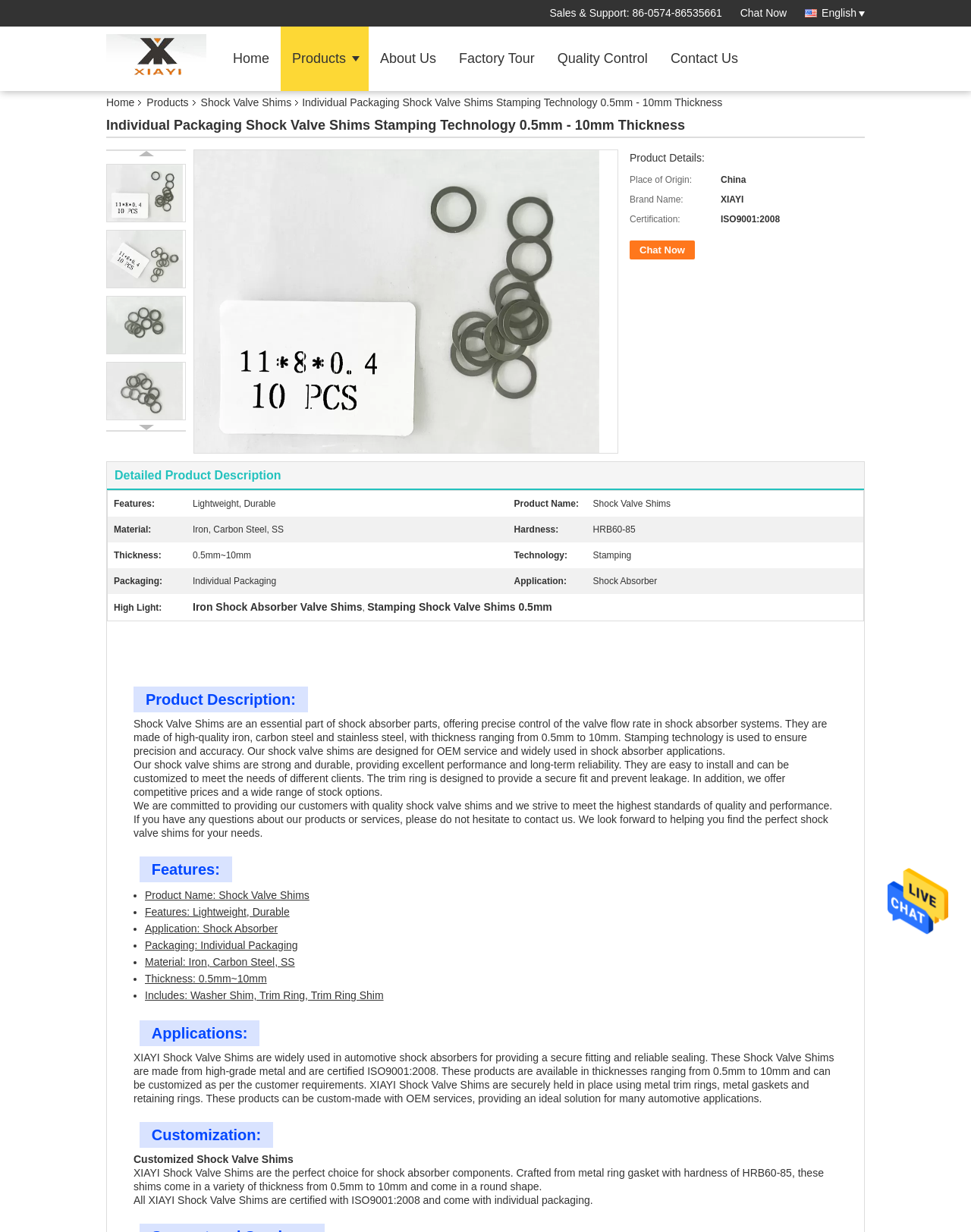Predict the bounding box of the UI element based on the description: "Chat Now". The coordinates should be four float numbers between 0 and 1, formatted as [left, top, right, bottom].

[0.762, 0.0, 0.81, 0.022]